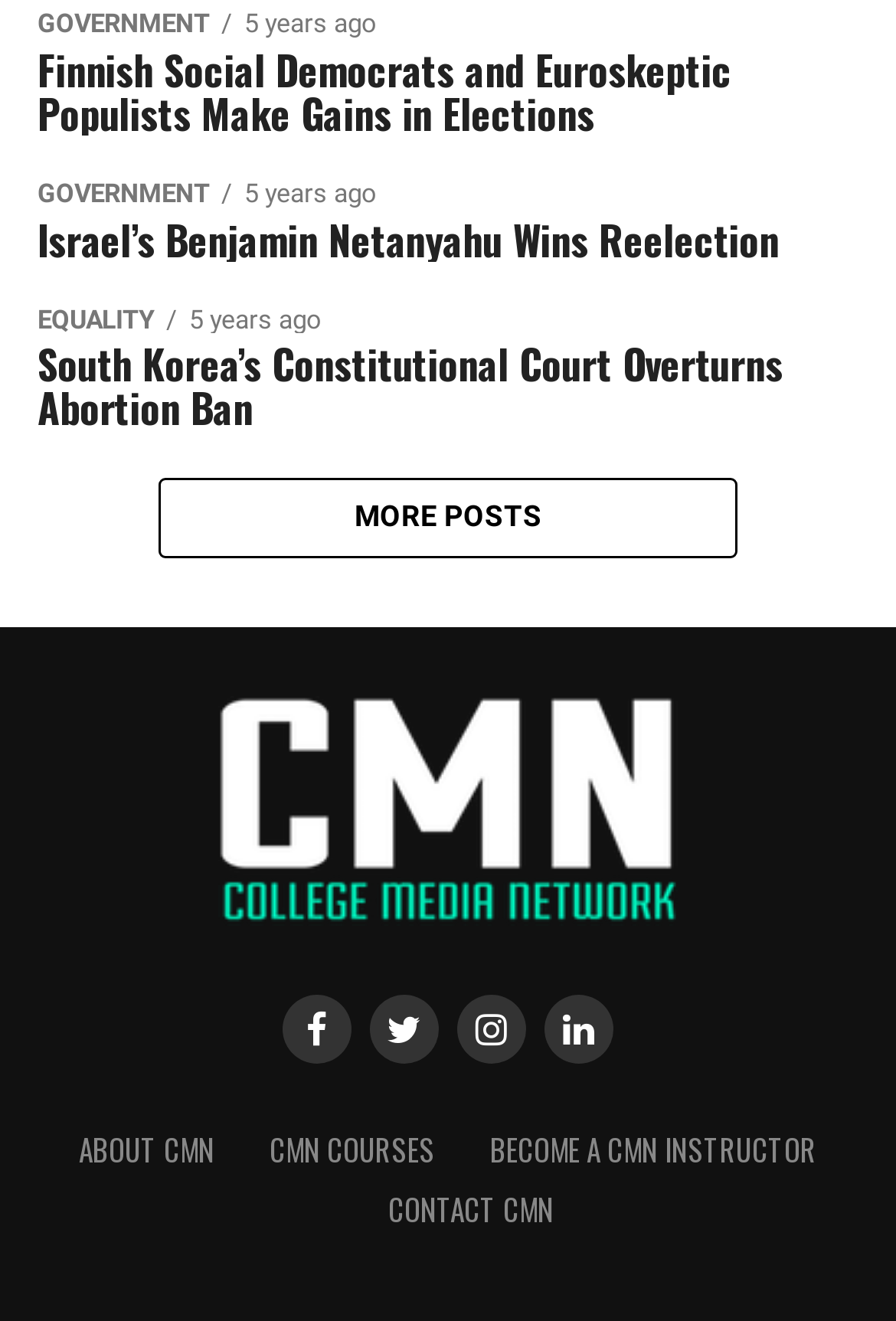Provide your answer in a single word or phrase: 
How many social media links are there?

4